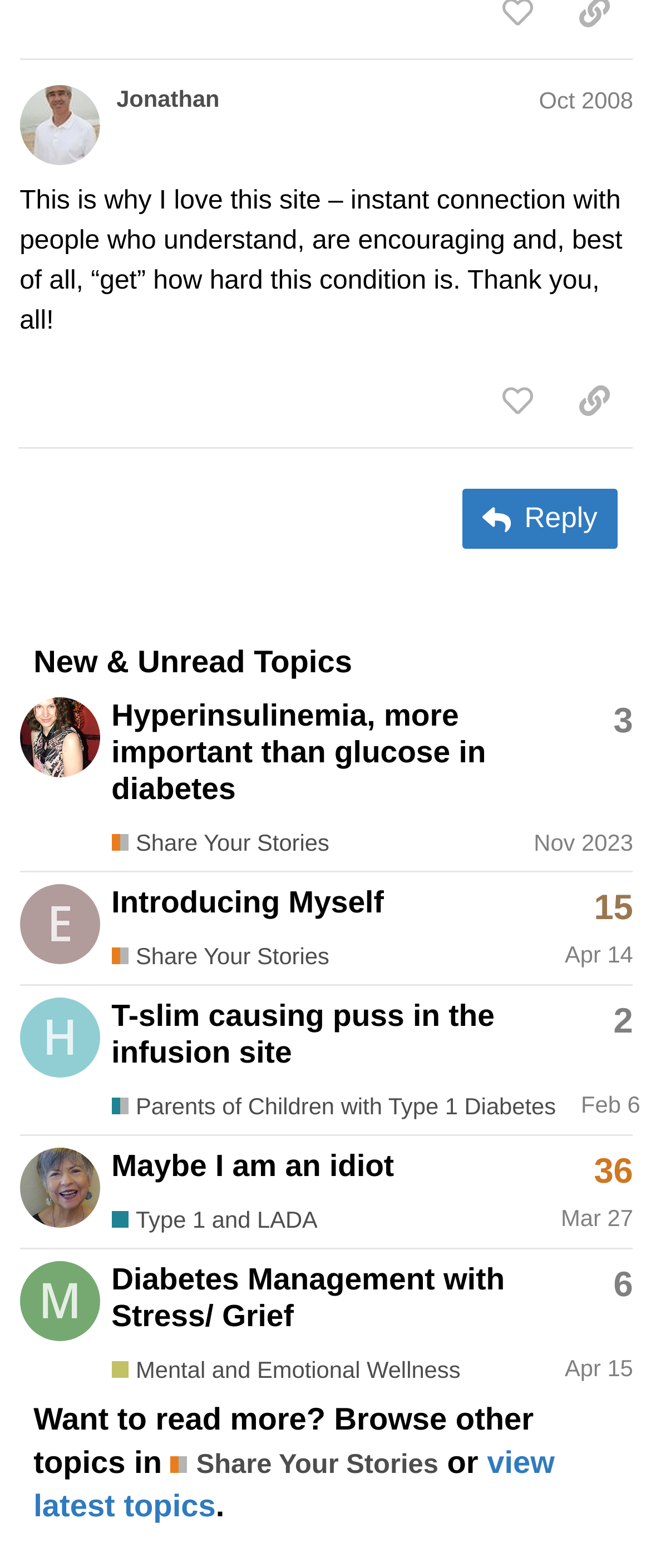What is the name of the sub-category where the topic 'Introducing Myself' is located?
Based on the image, answer the question in a detailed manner.

I found the topic 'Introducing Myself' by looking at the gridcell element with the text 'Eaden's profile, latest poster Introducing Myself This topic has 15 replies with a high like to post ratio Share Your Stories Apr 14'. Inside this element, I found a link element with the text 'Share Your Stories', which indicates that the topic is located in the sub-category 'Share Your Stories'.